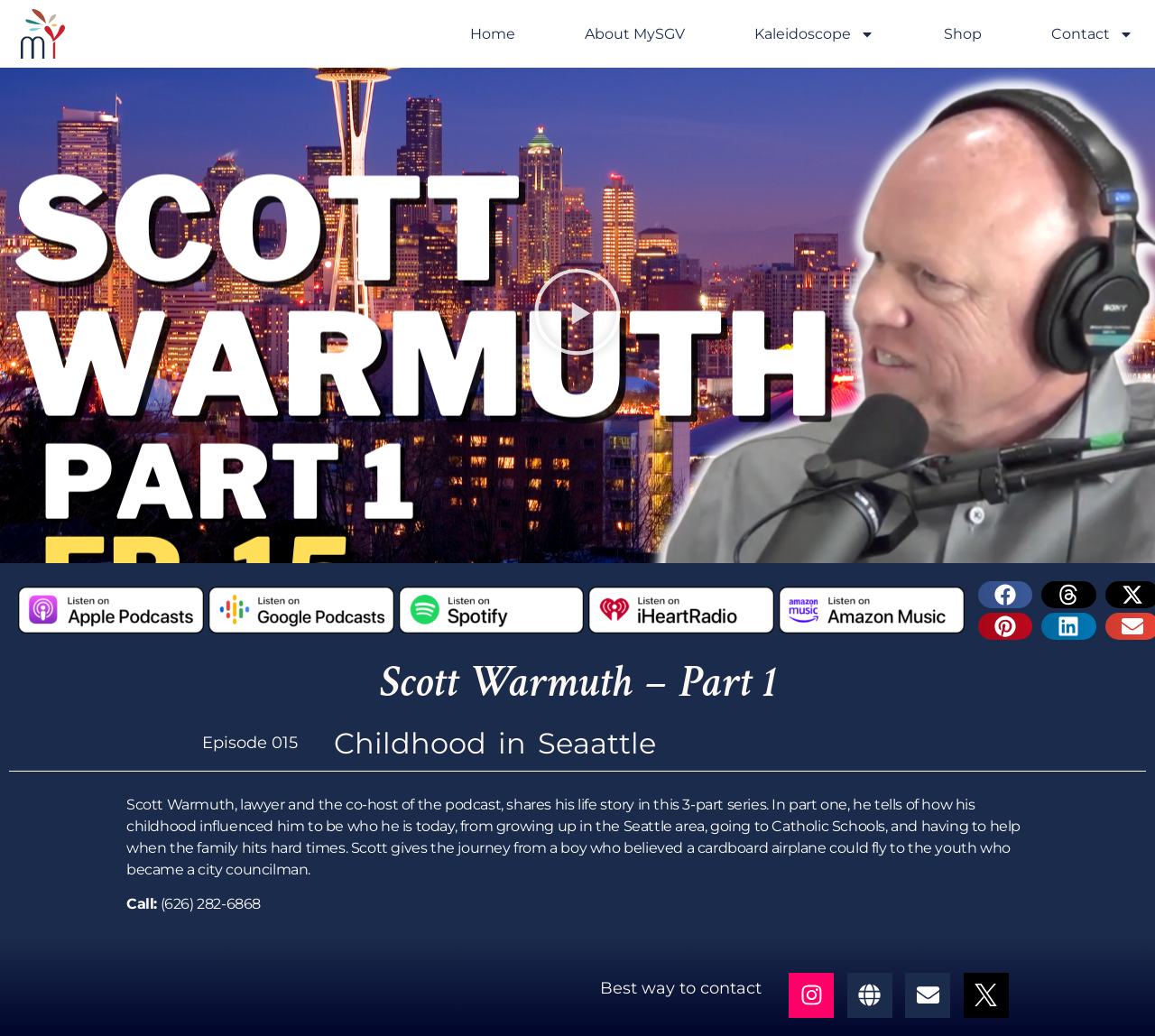Give an in-depth explanation of the webpage layout and content.

This webpage is about Scott Warmuth, a lawyer and co-host of a podcast, sharing his life story in a 3-part series. The page is divided into several sections. At the top, there are six links: an empty link, "Home", "About MySGV", "Kaleidoscope" with a dropdown menu, "Shop", and "Contact" with a dropdown menu. 

Below the links, there is a prominent "Play Video" button. To the left of the button, there are three empty links. On the right side of the page, there are four social media sharing buttons: "Share on Facebook", "Share on Threads", "Share on Pinterest", and "Share on LinkedIn", each with an accompanying image.

The main content of the page is divided into three sections. The first section has a heading "Scott Warmuth – Part 1" and a subheading "Episode 015". The second section has a heading "Childhood in Seattle" and a paragraph of text describing Scott Warmuth's childhood, including his upbringing in the Seattle area, attending Catholic schools, and helping his family during hard times. 

The third section has a "Call" label with a phone number "(626) 282-6868" and a "Best way to contact" label. At the bottom of the page, there are four links to social media platforms: Instagram, Globe, Envelope, and an empty link, each with an accompanying image.